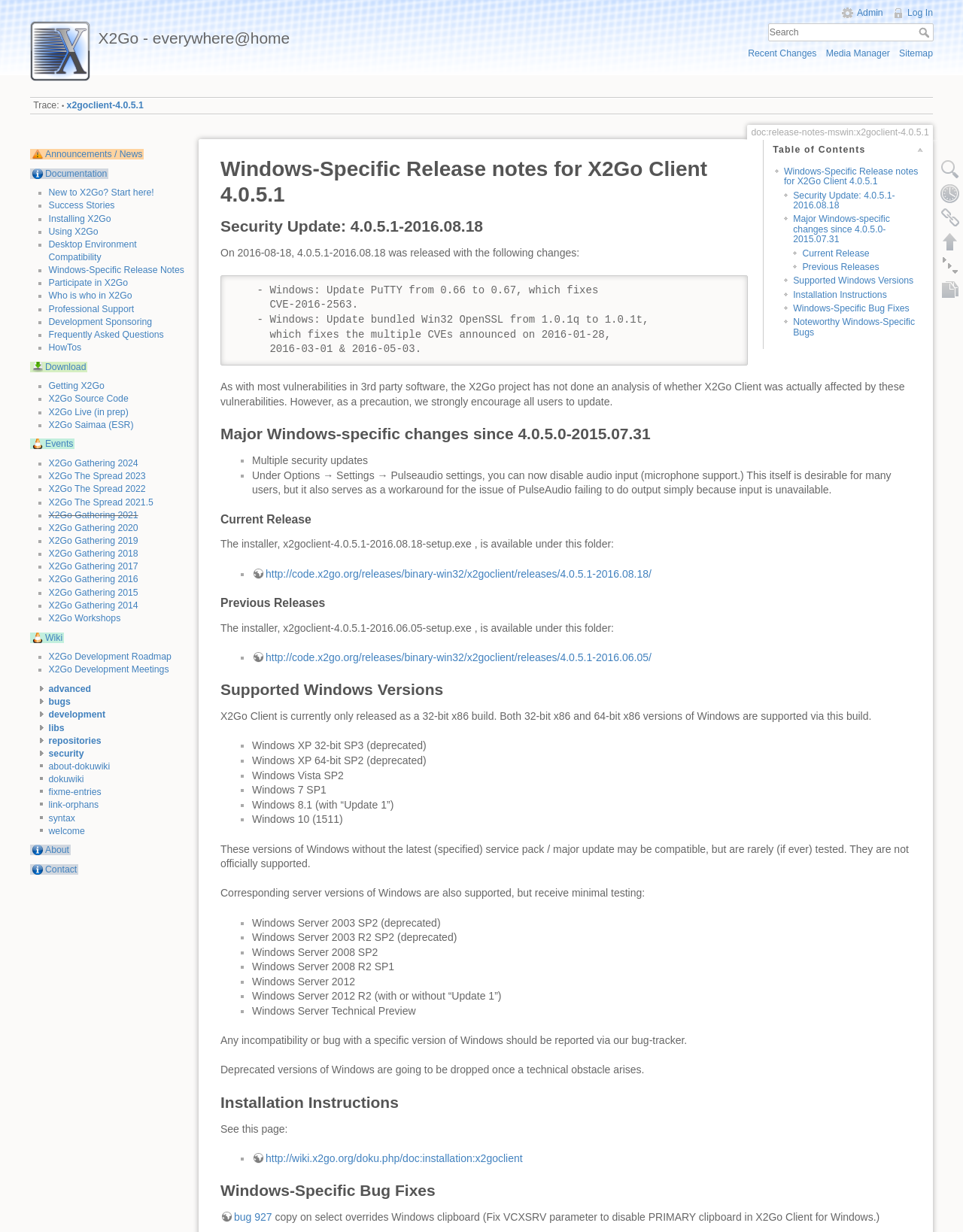Give a detailed overview of the webpage's appearance and contents.

This webpage is about X2Go, a remote desktop solution. At the top, there is a heading "X2Go - everywhere@home" which is also a link. Below it, there are two links, "Admin" and "Log In", positioned at the top right corner of the page. 

Next to the heading, there is a search bar with a textbox and a "Search" button. Below the search bar, there are several links, including "Recent Changes", "Media Manager", and "Sitemap", aligned horizontally.

On the left side of the page, there is a list of links, each preceded by a list marker "■". These links include "New to X2Go? Start here!", "Success Stories", "Installing X2Go", and many others, related to X2Go documentation, usage, and community involvement.

On the right side of the page, there is a section with a heading "Trace:" followed by a link "x2goclient-4.0.5.1". Below it, there are several links, including "Announcements / News", "Documentation", and "Download".

Further down the page, there are more links, including "Events", "X2Go Gathering 2024", and several other events and workshops related to X2Go. At the bottom of the page, there is a link to the X2Go Wiki.

Overall, this webpage provides a comprehensive overview of X2Go, its features, documentation, and community resources.